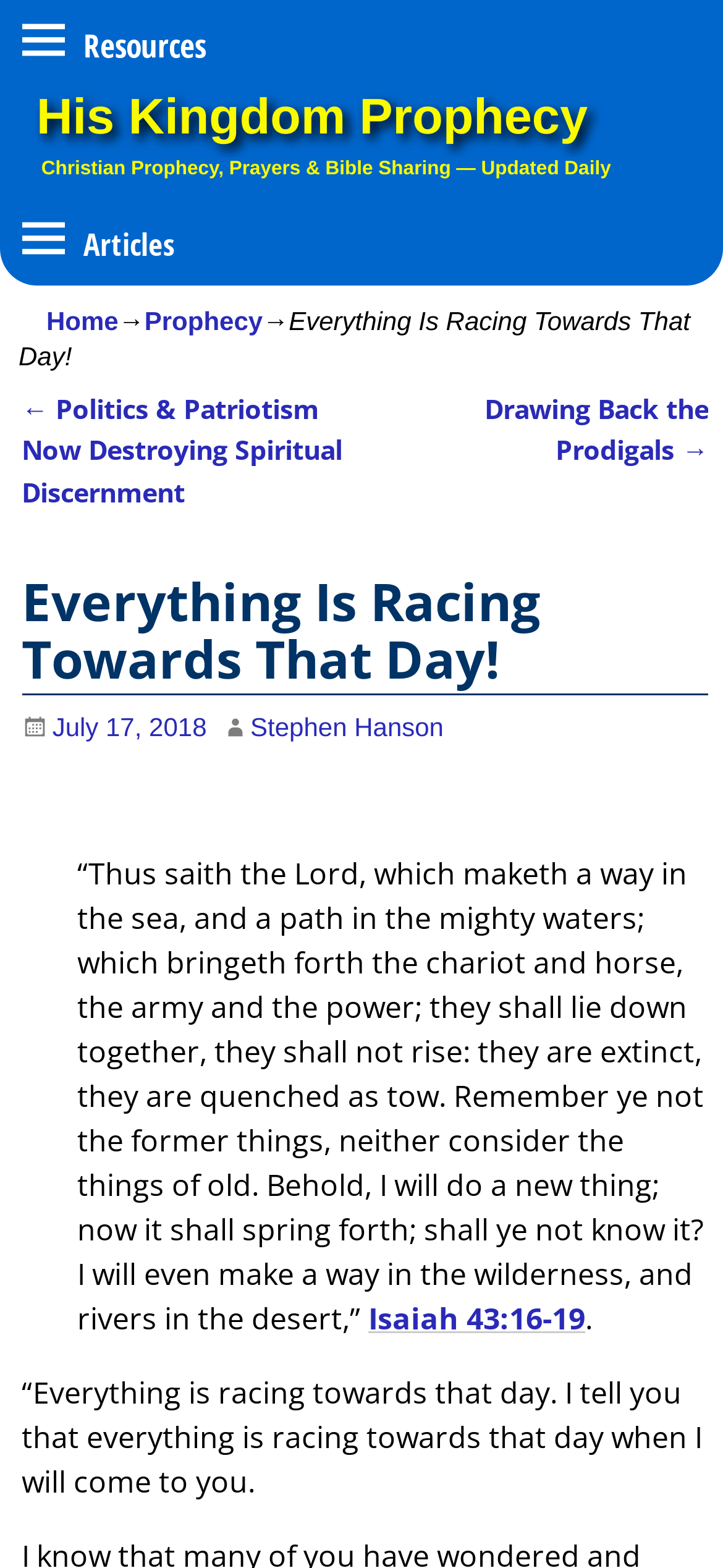Offer a meticulous caption that includes all visible features of the webpage.

This webpage is titled "Everything Is Racing Towards That Day! ~by Stephen Hanson". At the top, there is a small, almost empty space with a single non-breaking space character. Below this, there is a "Resources" label. 

To the right of the "Resources" label, there is a heading that reads "His Kingdom Prophecy", which is also a link. Below this, there is another heading that describes the website as "Christian Prophecy, Prayers & Bible Sharing — Updated Daily". 

On the left side, there is a navigation menu with links to "Home" and "Prophecy", separated by an arrow symbol. To the right of the navigation menu, the title "Everything Is Racing Towards That Day!" is displayed prominently. 

Below the title, there is a "Post navigation" section with links to previous and next posts, titled "Politics & Patriotism Now Destroying Spiritual Discernment" and "Drawing Back the Prodigals →", respectively. 

The main content of the webpage is a prophecy or message, which is a long quote from Isaiah 43:16-19, followed by another quote that matches the meta description: "“Everything is racing towards that day. I tell you that everything is racing towards that day when I will come to you.” The author of the message, Stephen Hanson, is credited below the quote, along with the date "July 17, 2018".